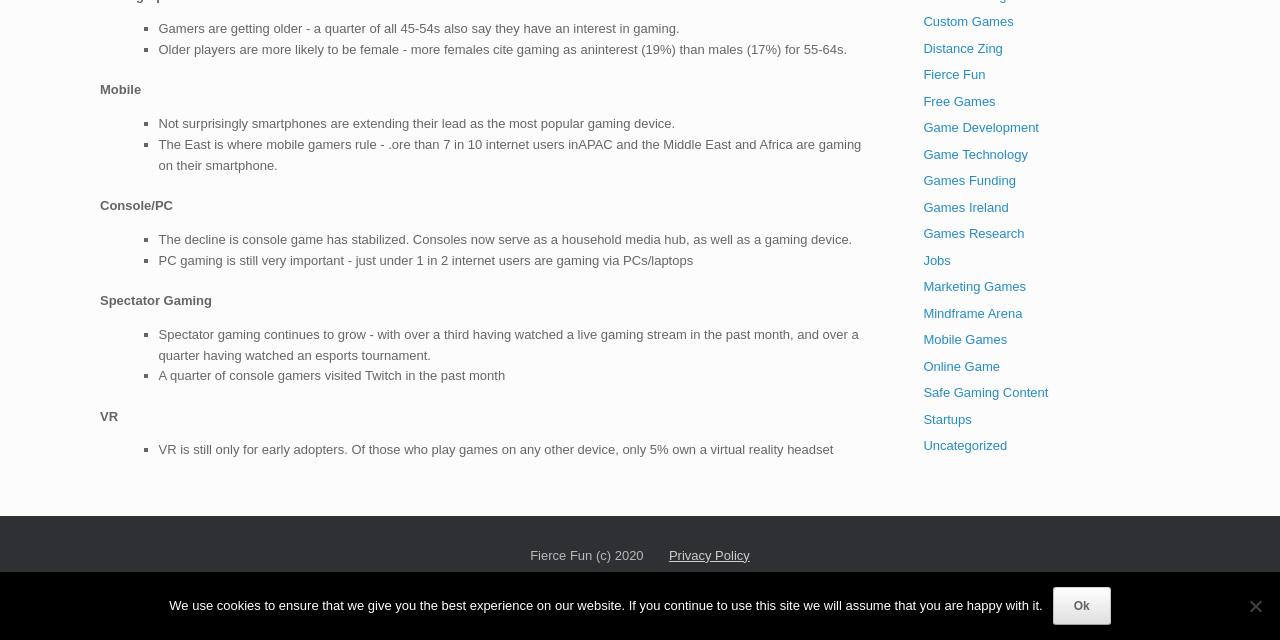Using the provided description: "Safe Gaming Content", find the bounding box coordinates of the corresponding UI element. The output should be four float numbers between 0 and 1, in the format [left, top, right, bottom].

[0.721, 0.602, 0.819, 0.625]